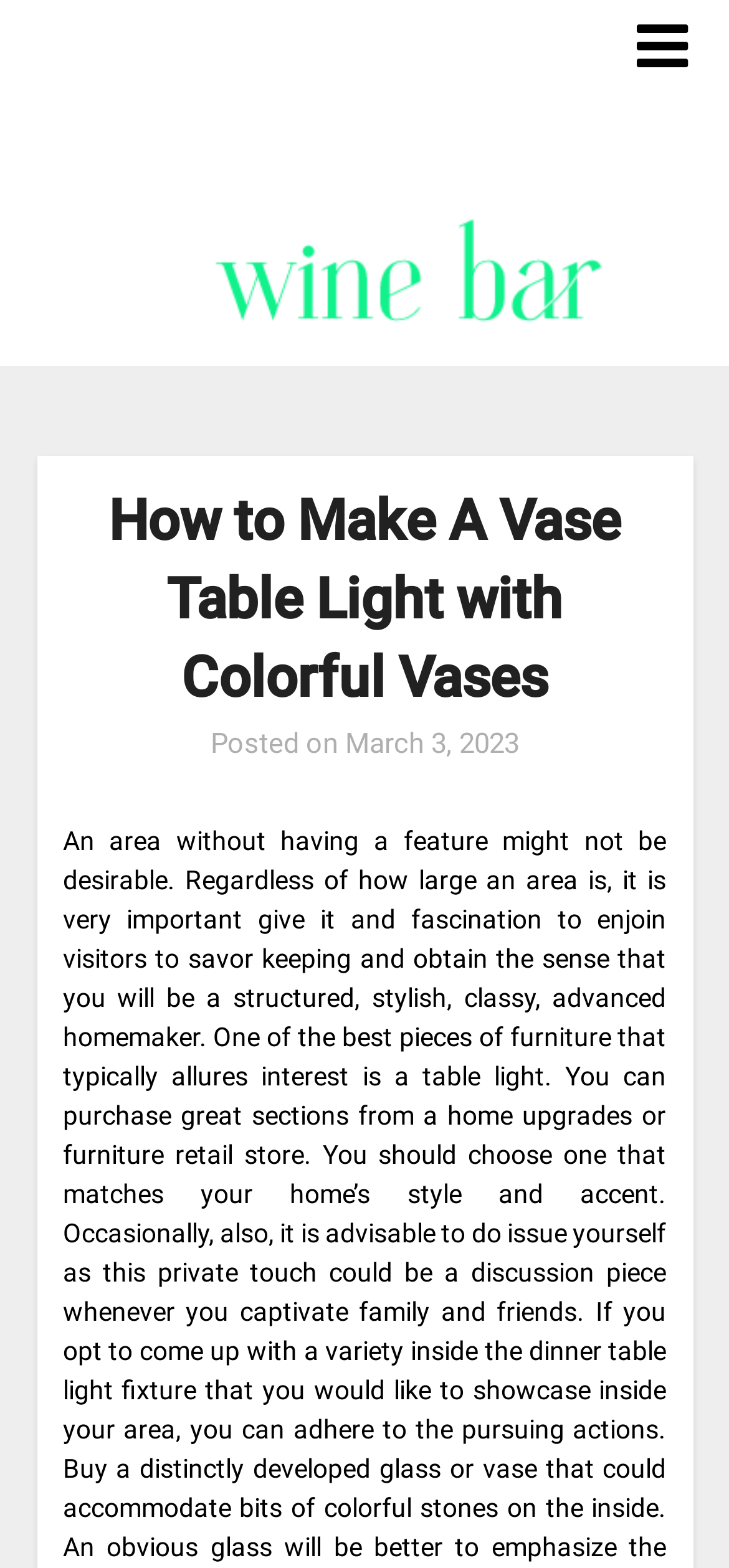Please answer the following query using a single word or phrase: 
What is the topic of the post?

Making a vase table light